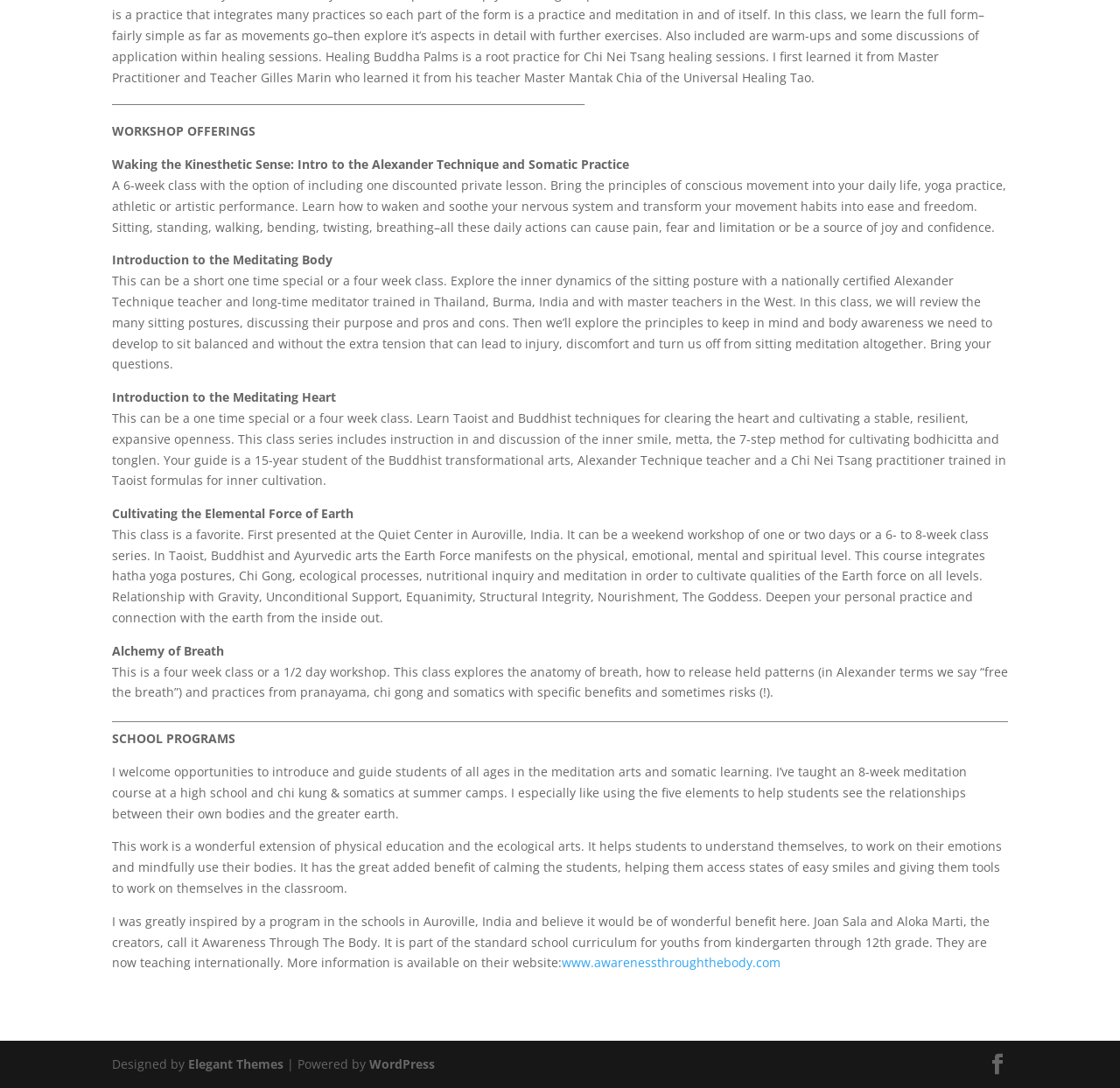From the webpage screenshot, predict the bounding box of the UI element that matches this description: "Elegant Themes".

[0.168, 0.97, 0.253, 0.986]